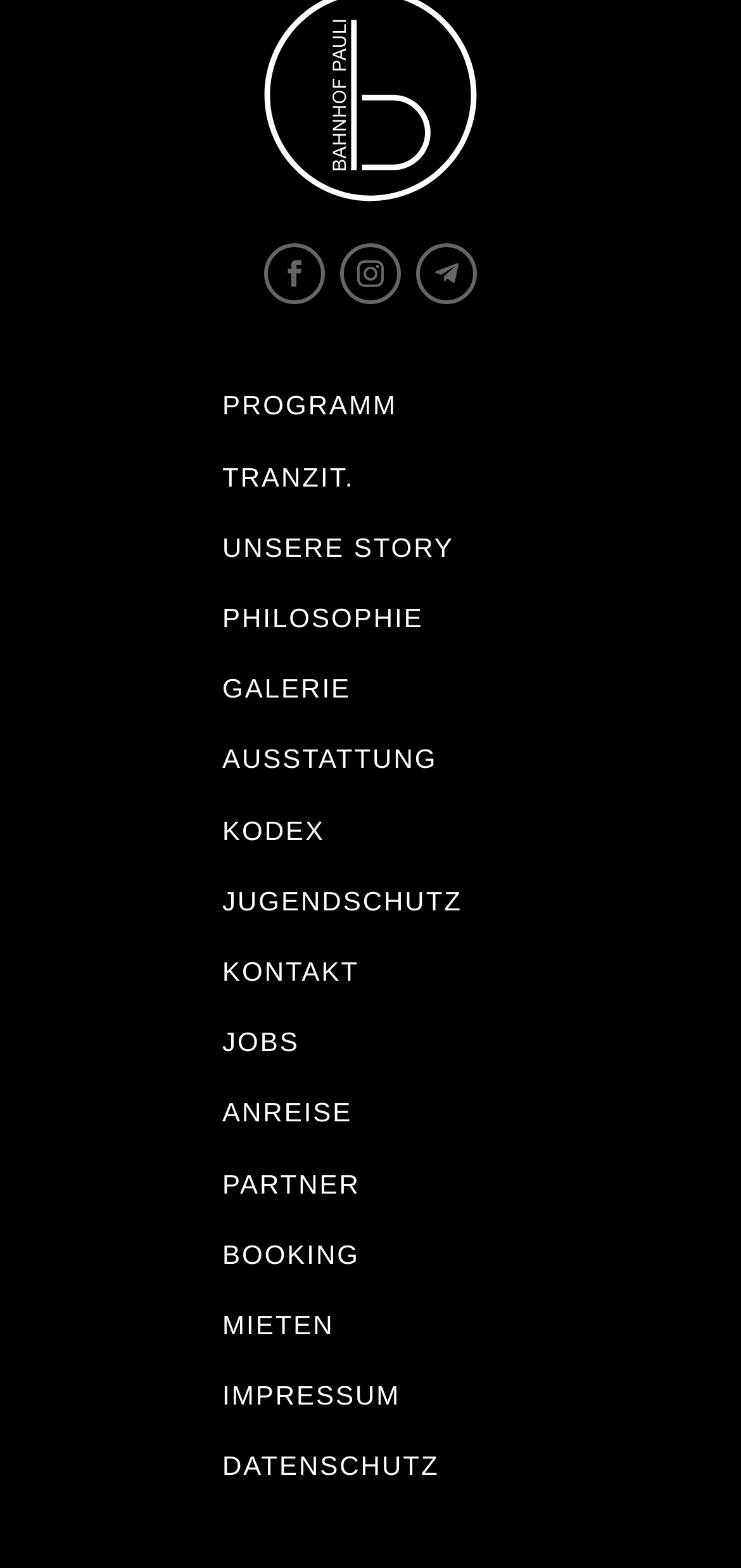Using the provided element description: "Ausstattung", determine the bounding box coordinates of the corresponding UI element in the screenshot.

[0.3, 0.474, 0.59, 0.494]